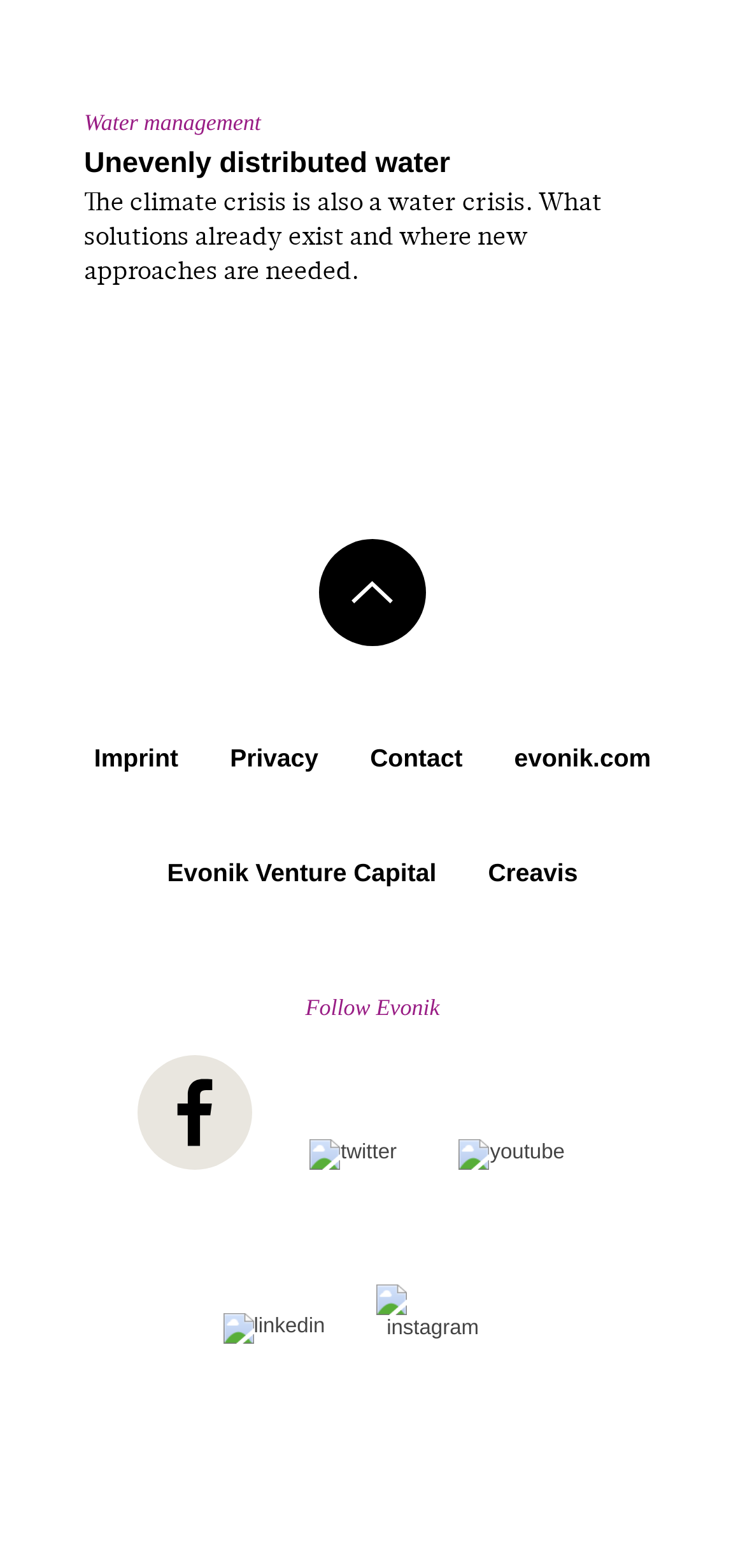Find the bounding box coordinates of the element I should click to carry out the following instruction: "Learn about Evonik Venture Capital".

[0.224, 0.548, 0.586, 0.566]